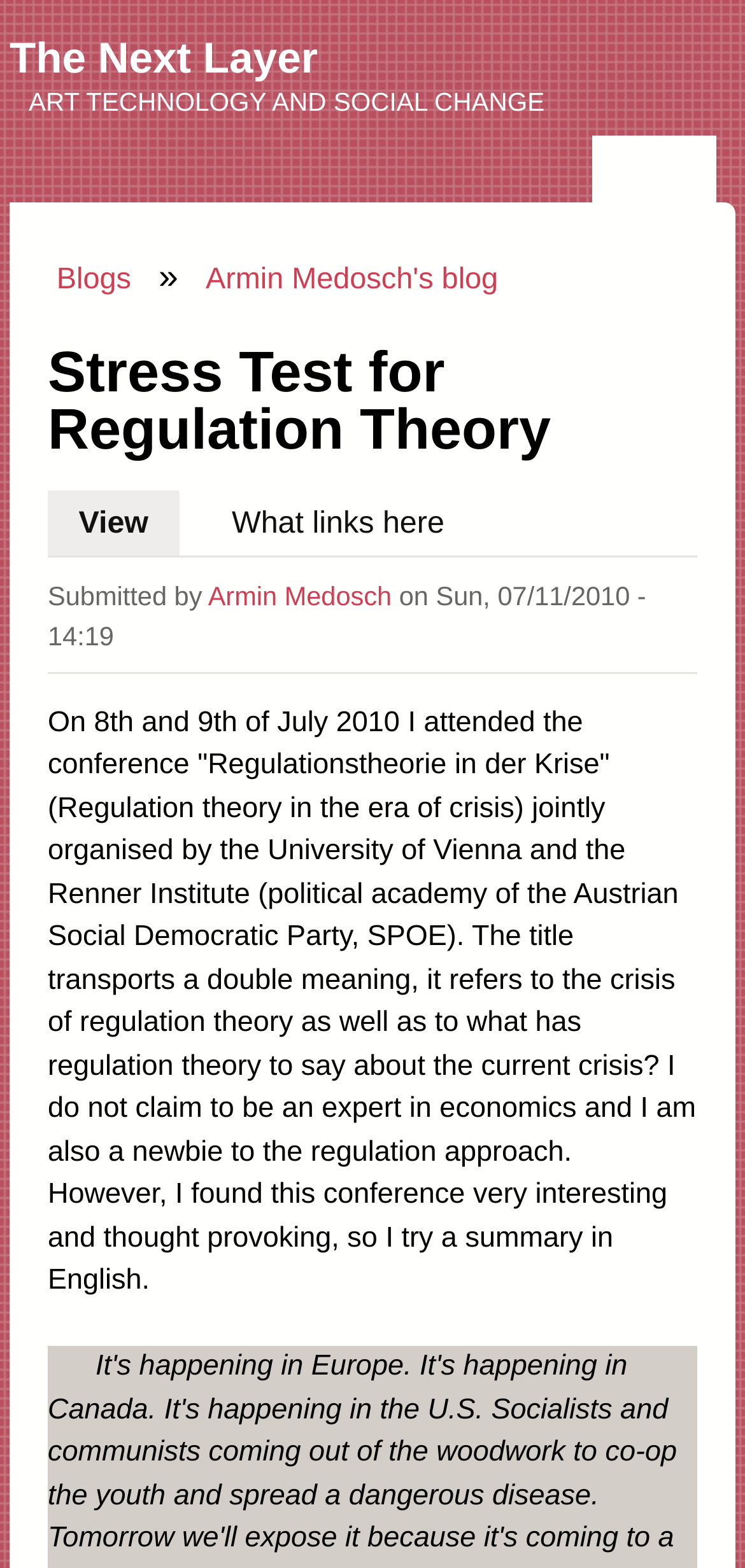Reply to the question with a brief word or phrase: Who is the author of the article?

Armin Medosch